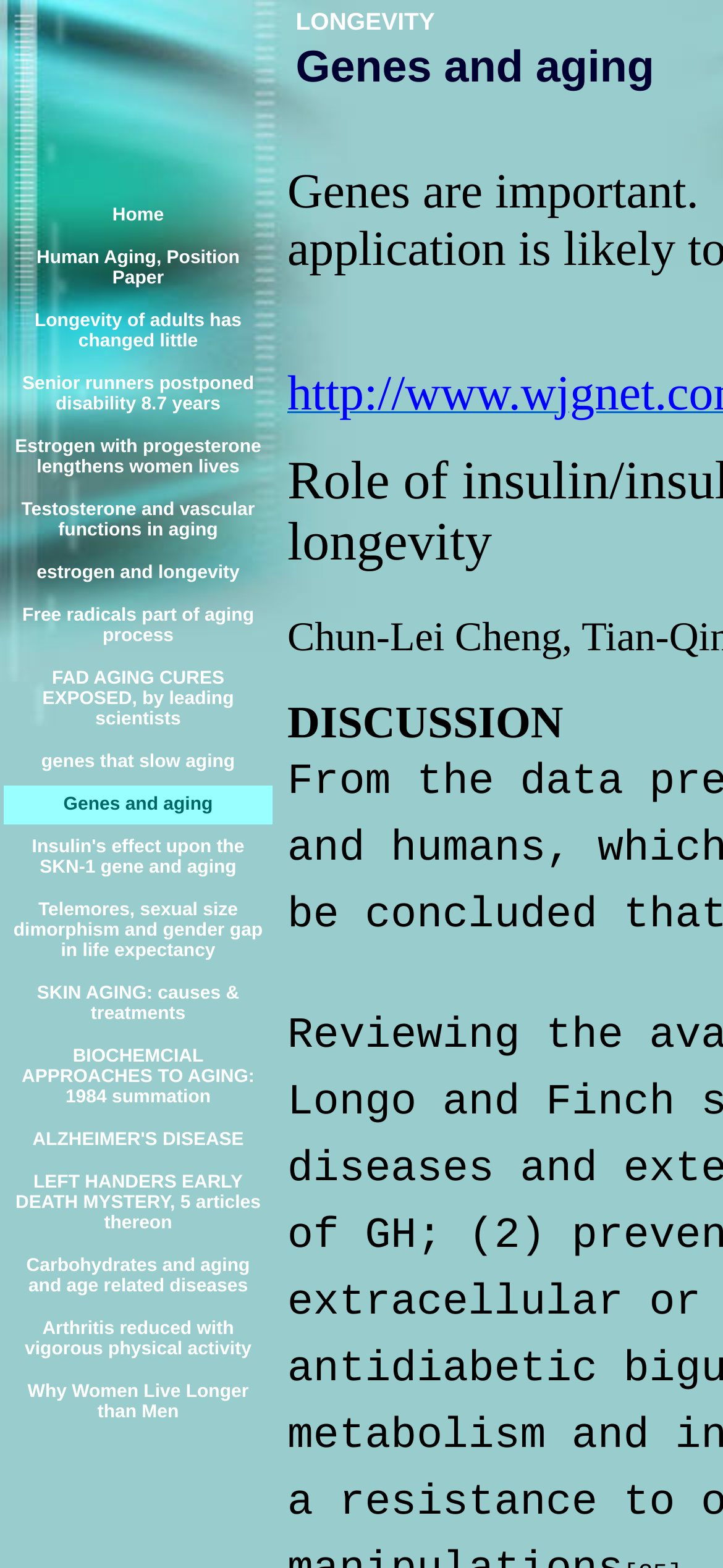Please identify the bounding box coordinates of the element I need to click to follow this instruction: "Explore 'genes that slow aging'".

[0.057, 0.474, 0.325, 0.494]